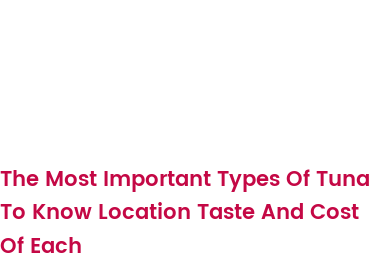Who is the target audience of the guide?
Based on the image, provide your answer in one word or phrase.

Seafood enthusiasts and culinary explorers